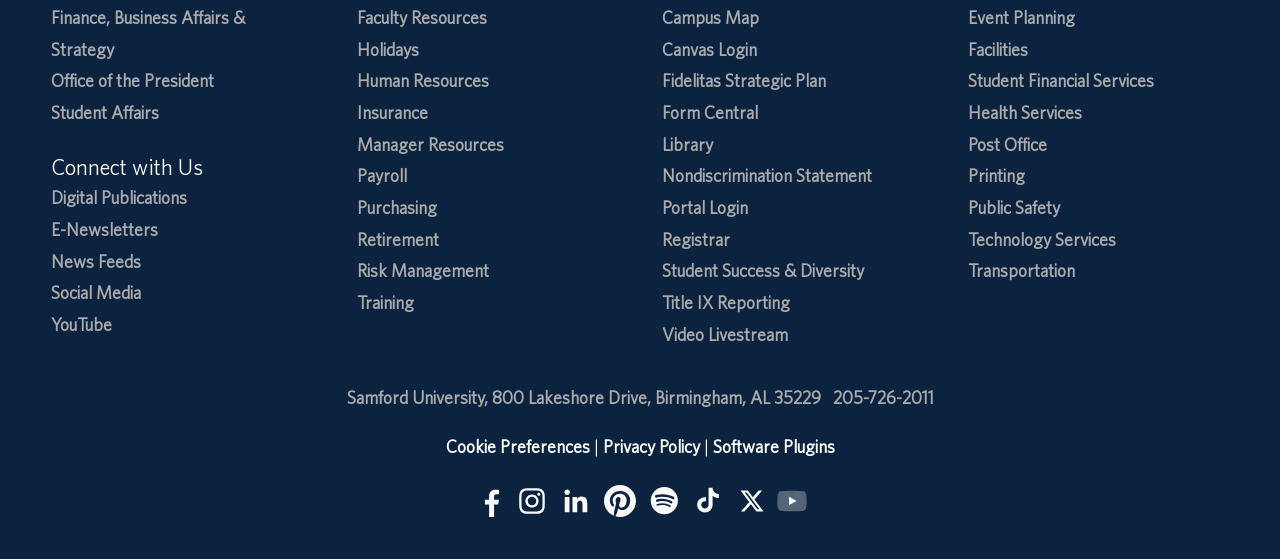Please specify the bounding box coordinates for the clickable region that will help you carry out the instruction: "View the Fidelitas Strategic Plan".

[0.517, 0.126, 0.646, 0.164]